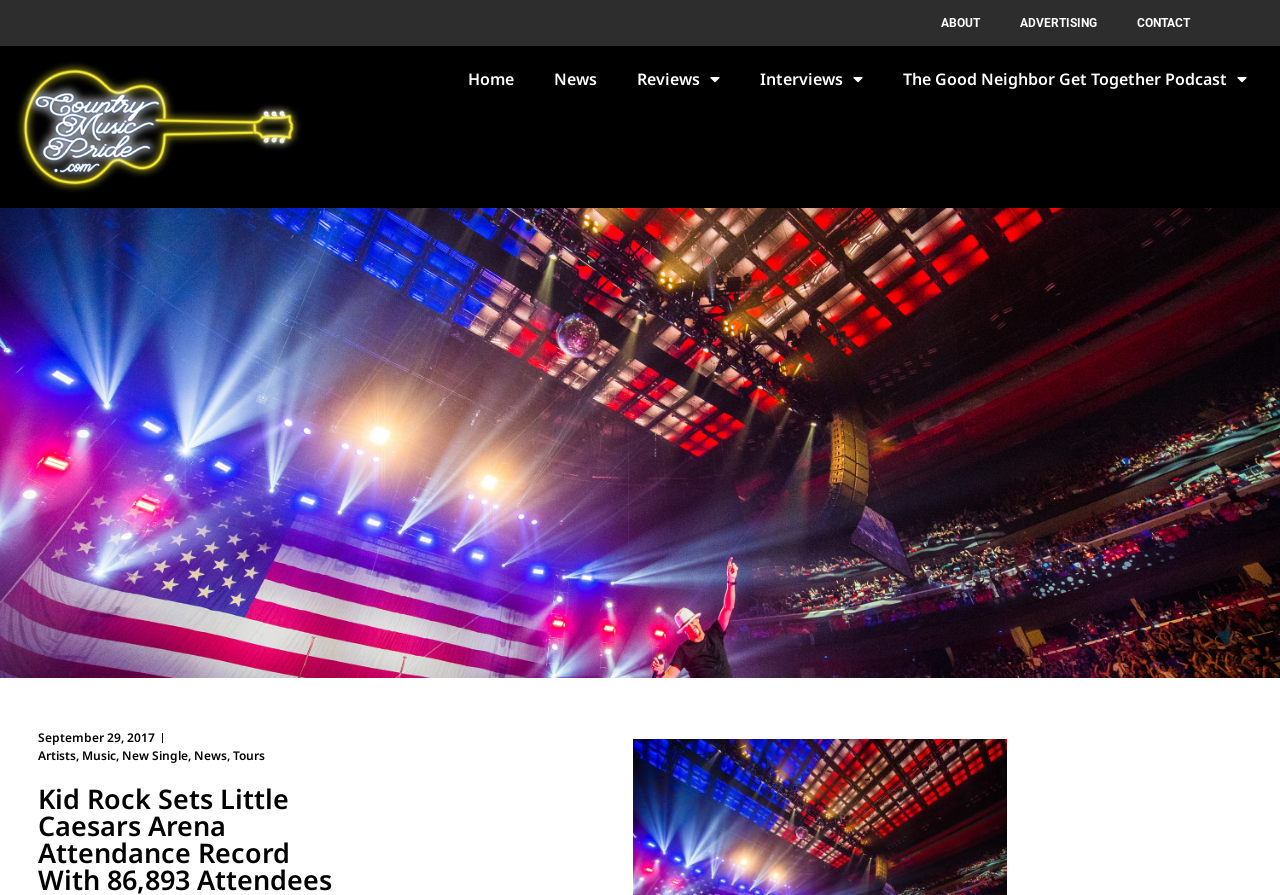Use the details in the image to answer the question thoroughly: 
How many attendees were there at the Little Caesars Arena?

I found the answer by looking at the heading element which says 'Kid Rock Sets Little Caesars Arena Attendance Record With 86,893 Attendees'. This heading mentions the number of attendees, which is 86,893.